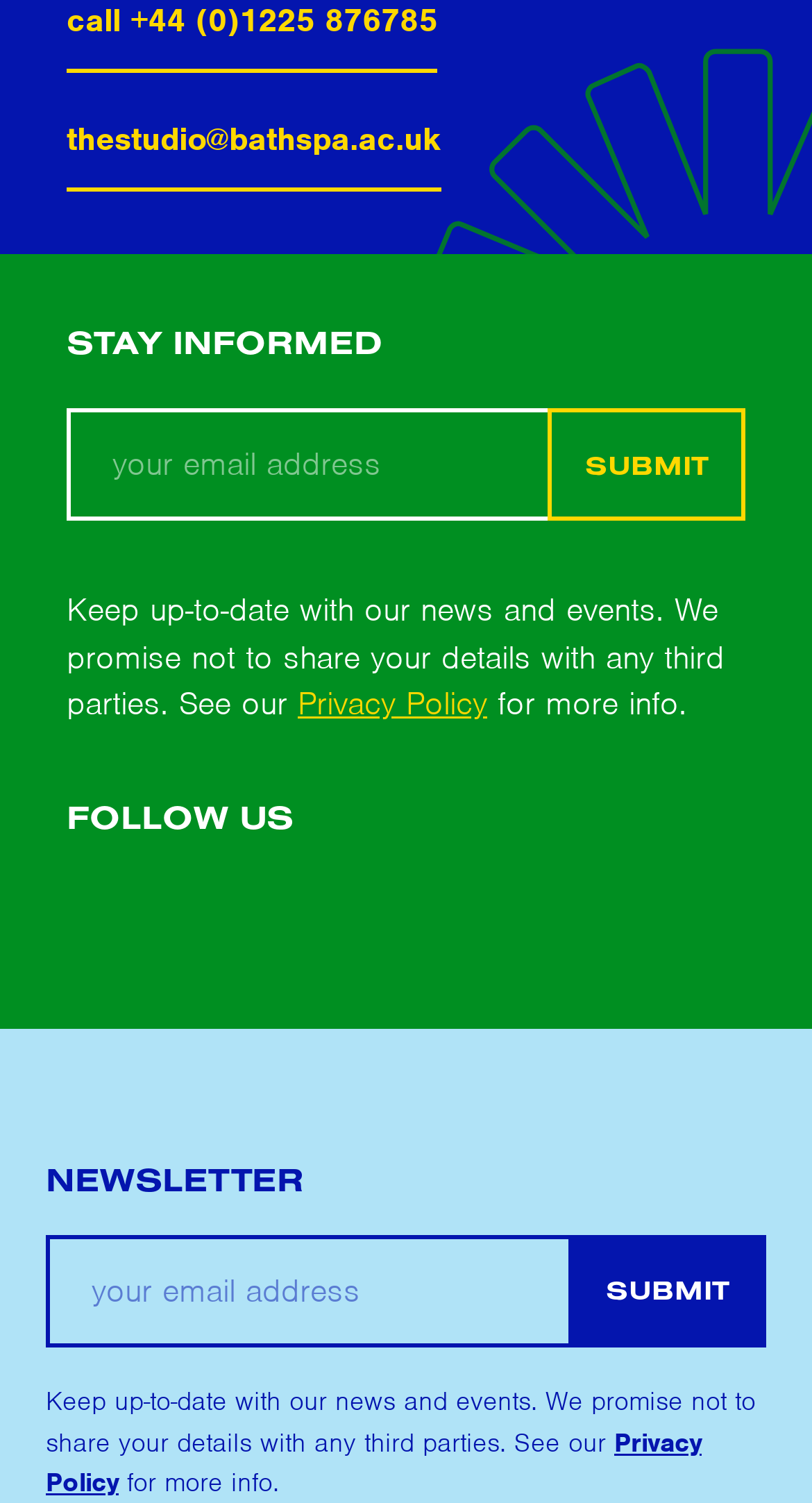Please provide the bounding box coordinates in the format (top-left x, top-left y, bottom-right x, bottom-right y). Remember, all values are floating point numbers between 0 and 1. What is the bounding box coordinate of the region described as: Privacy Policy

[0.056, 0.947, 0.864, 0.998]